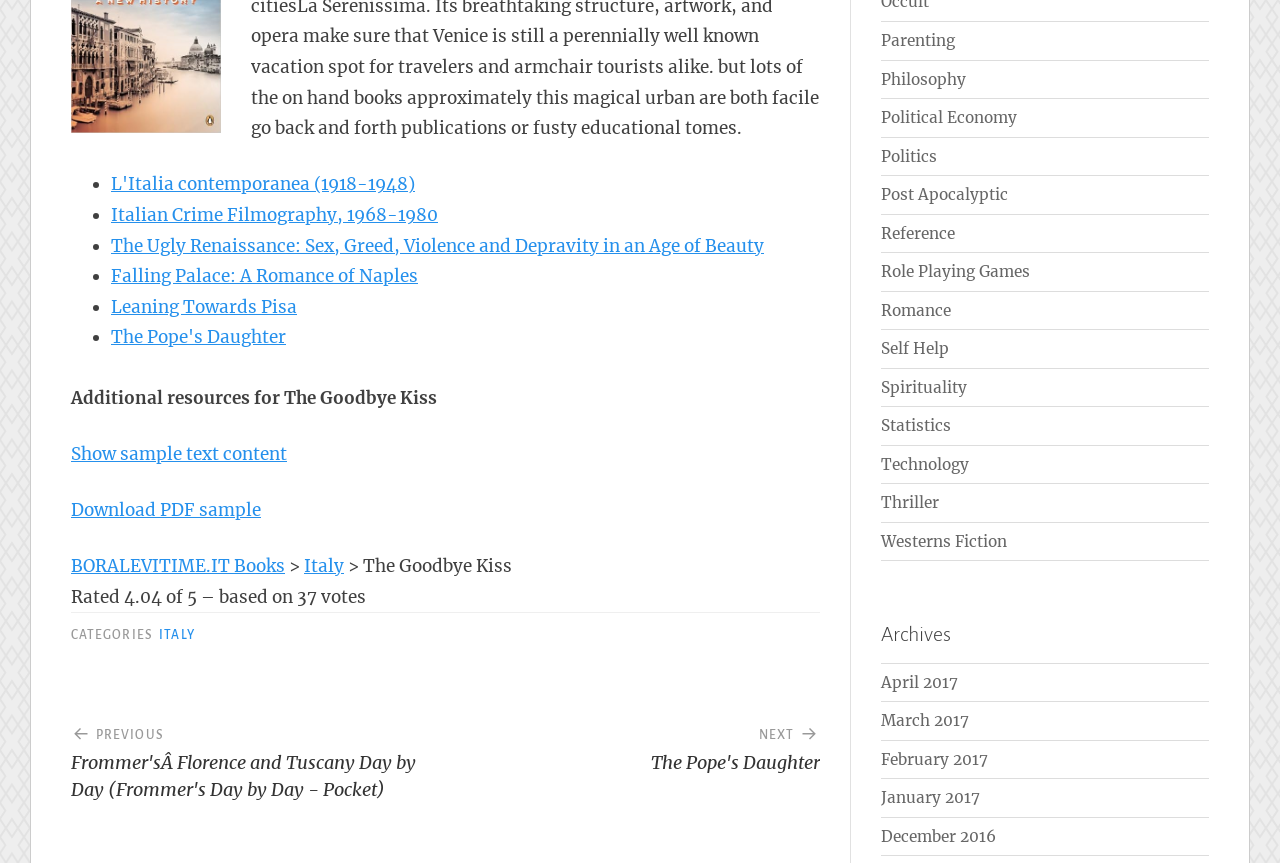Identify the bounding box coordinates for the UI element described as follows: "Next The Pope's Daughter". Ensure the coordinates are four float numbers between 0 and 1, formatted as [left, top, right, bottom].

[0.348, 0.818, 0.64, 0.899]